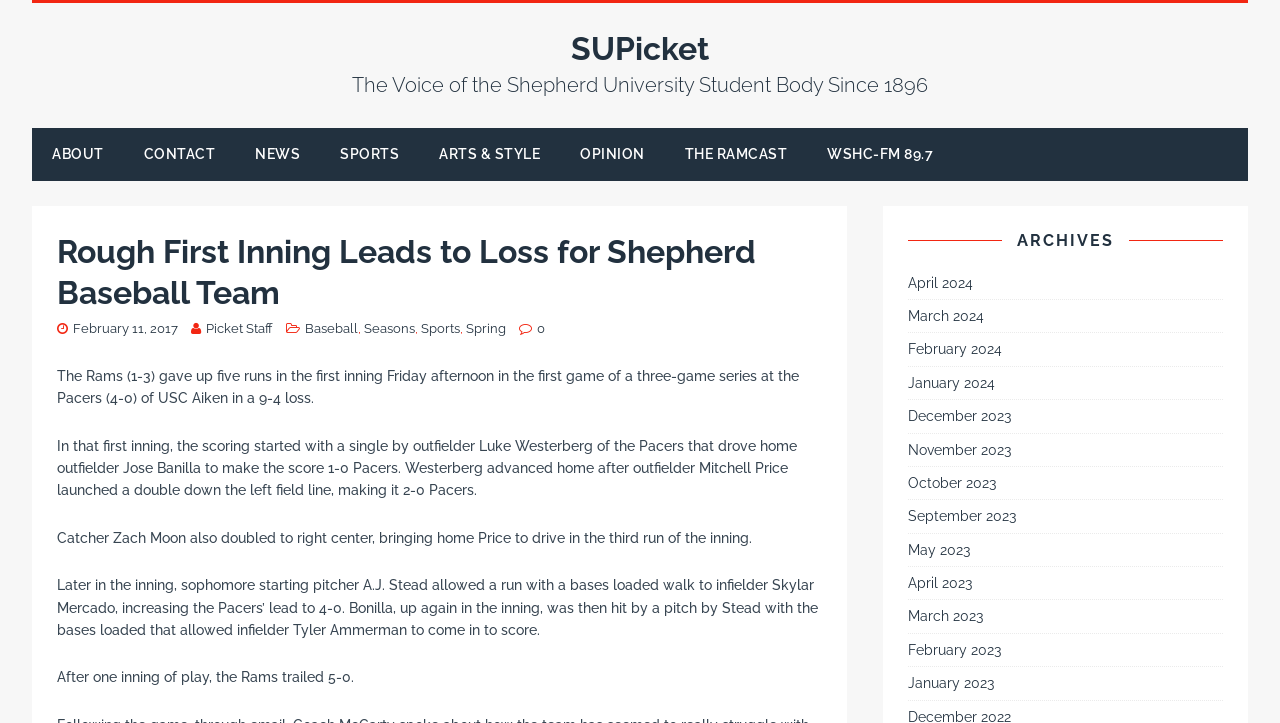Convey a detailed summary of the webpage, mentioning all key elements.

The webpage is a news article from SUPicket, the voice of the Shepherd University Student Body. At the top, there is a header section with a link to the SUPicket homepage, followed by a navigation menu with links to various sections such as ABOUT, CONTACT, NEWS, SPORTS, ARTS & STYLE, OPINION, THE RAMCAST, and WSHC-FM 89.7.

Below the navigation menu, there is a main article section with a heading that reads "Rough First Inning Leads to Loss for Shepherd Baseball Team". The article is dated February 11, 2017, and is attributed to Picket Staff. The article is categorized under Baseball, Seasons, Sports, and Spring.

The article itself is a report on a baseball game between the Rams and the Pacers of USC Aiken. The text describes the game, including the scoring plays and the performance of the players. The article is divided into several paragraphs, each describing a different part of the game.

To the right of the article, there is a sidebar section with a heading that reads "ARCHIVES". This section contains links to archived articles from various months, ranging from April 2024 to January 2017.

Overall, the webpage is a news article with a clear structure, featuring a main article section and a sidebar with archived articles. The article itself is a detailed report on a specific baseball game, with a focus on the performance of the players and the scoring plays.